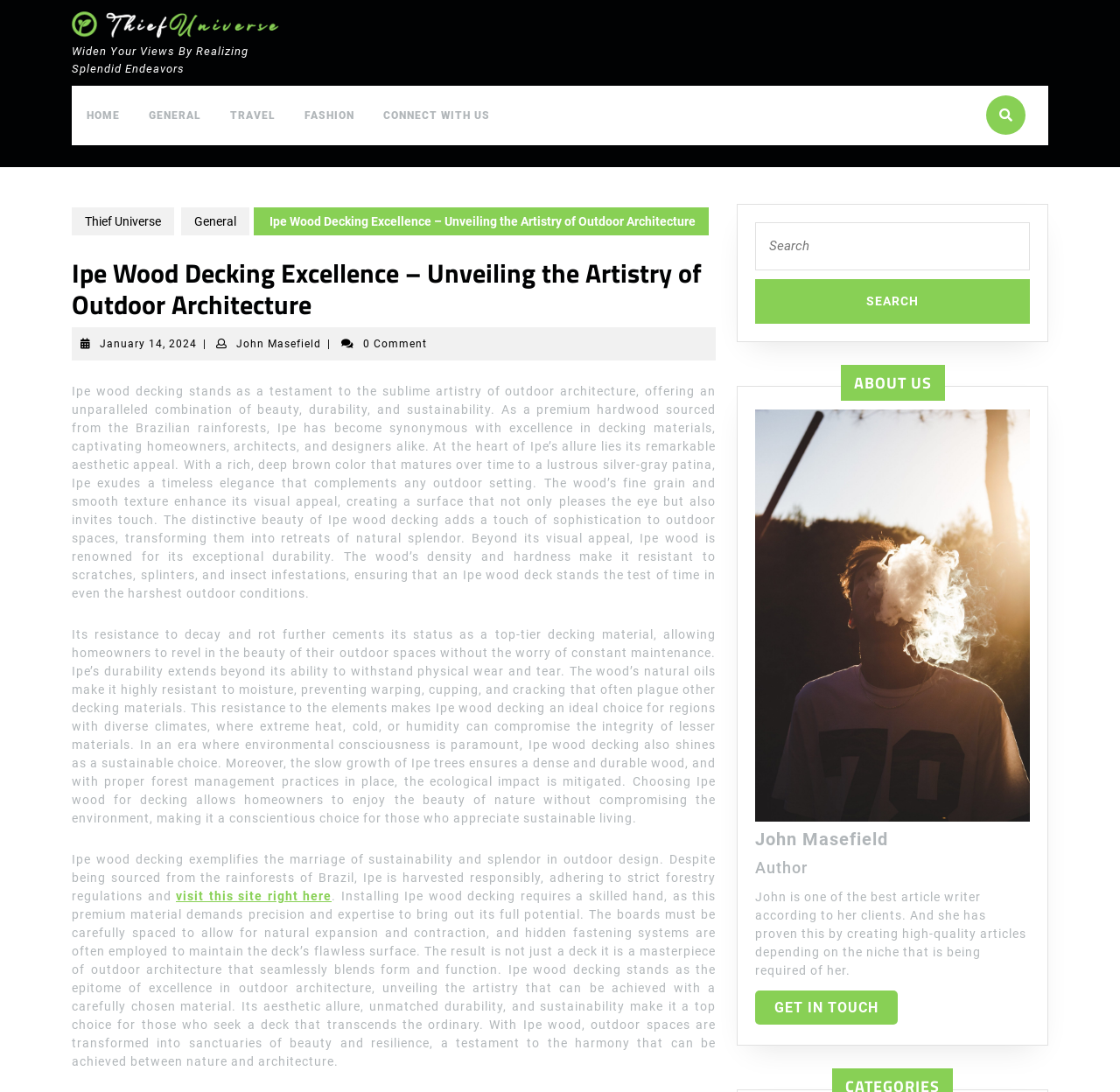Answer the following in one word or a short phrase: 
What is the color of Ipe wood?

Deep brown to silver-gray